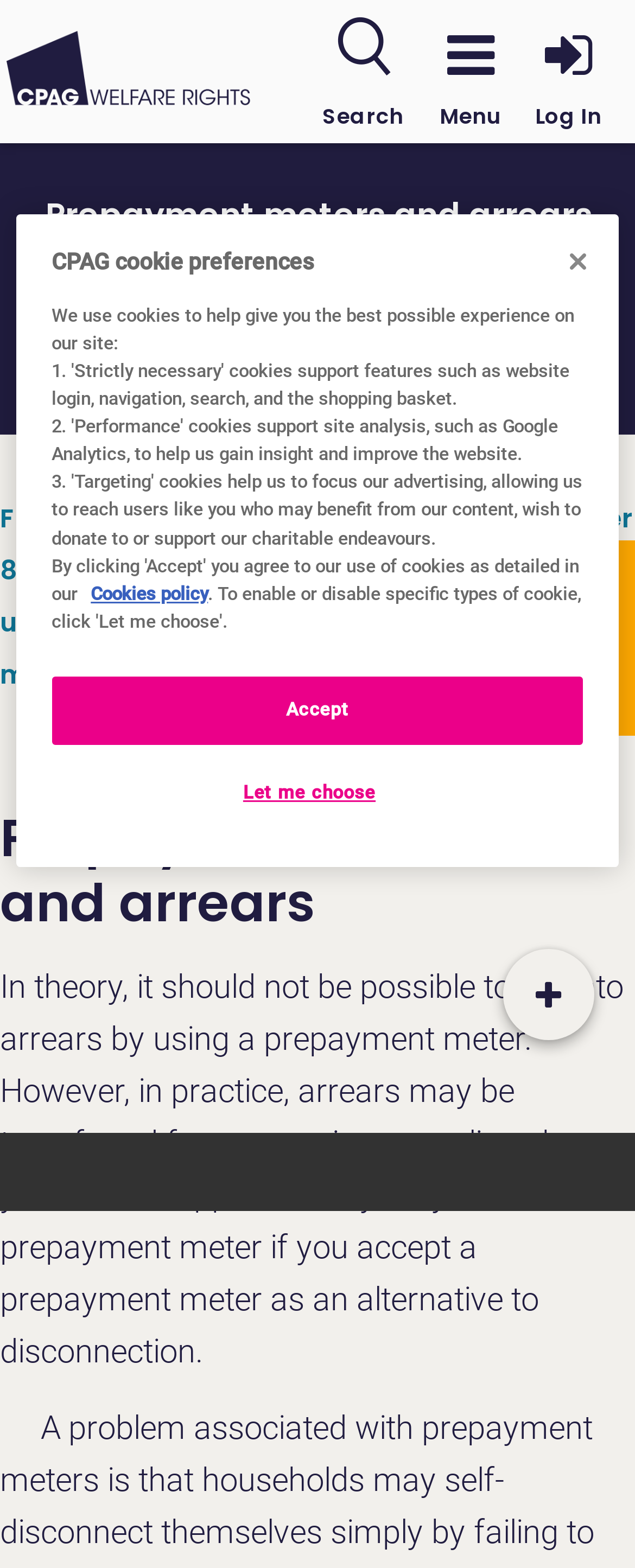Offer an in-depth caption of the entire webpage.

The webpage is about Welfare Rights, specifically focusing on prepayment meters and arrears. At the top right corner, there is an action menu with options. Below it, there is a header section with a link to the CPAG Welfare Rights description, accompanied by an image. The header section also contains a site search button, a page navigation toggle button, and a log-in button.

Below the header section, there are two headings: "Prepayment meters and arrears" and "Fuel Rights Handbook 20th edition". To the right of these headings, there is a context menu button. 

The main content of the webpage is divided into sections. The first section has links to different chapters of the Fuel Rights Handbook, including "Disconnection for arrears" and "Disputes: unlawful disconnection". The second section is about prepayment meters and arrears, with a detailed description of how arrears may occur despite using a prepayment meter. 

At the bottom of the page, there is a feedback link and a generic section with a hidden button. A dialog box for CPAG cookie preferences is also present, with options to close, accept, or choose cookie preferences.